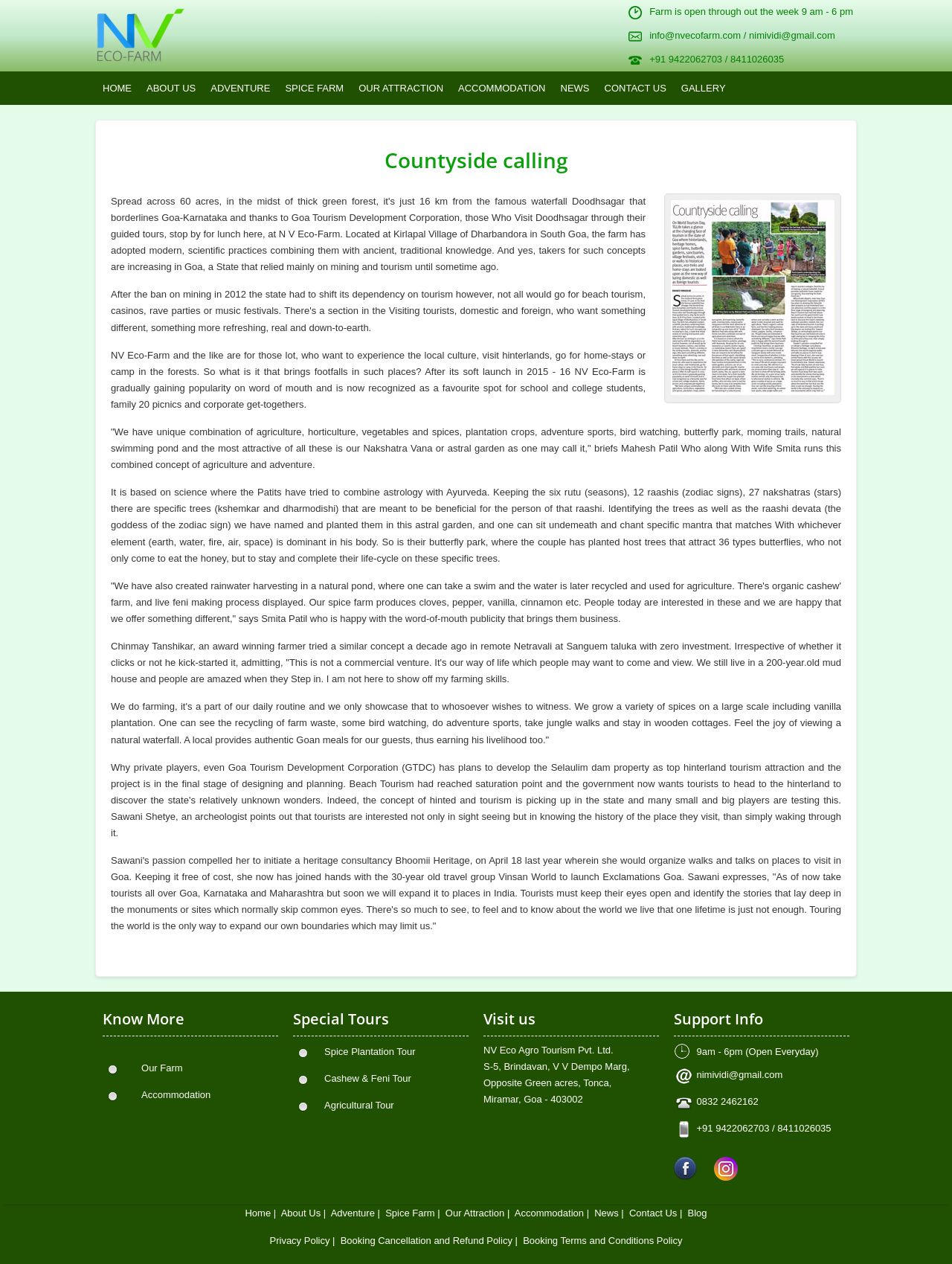What is the theme of the astral garden?
Provide a fully detailed and comprehensive answer to the question.

I found the answer by reading the text that describes the astral garden, where it says 'it is based on science where the Patits have tried to combine astrology with Ayurveda'.